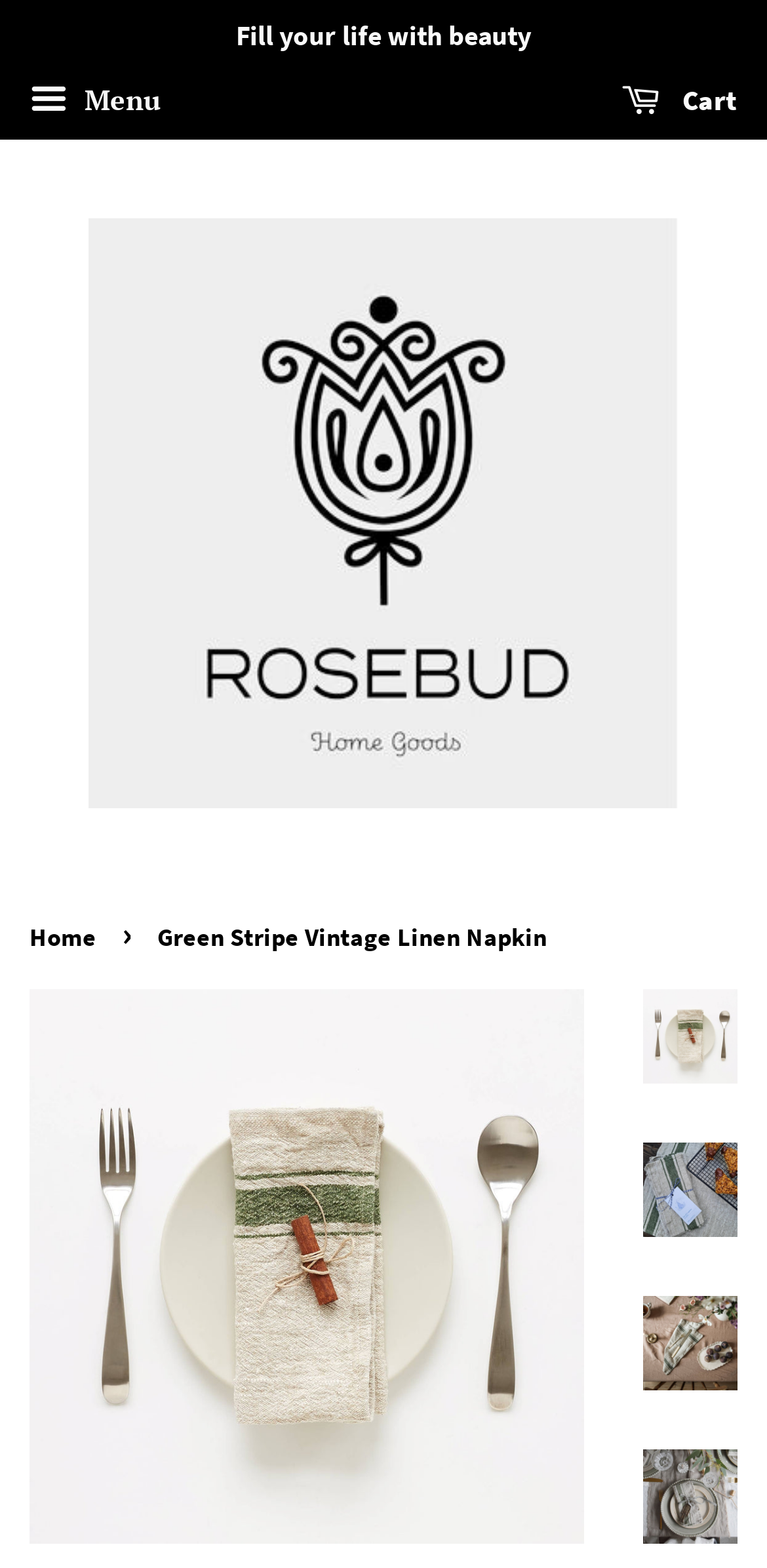Please identify the bounding box coordinates of the region to click in order to complete the given instruction: "Go to cart". The coordinates should be four float numbers between 0 and 1, i.e., [left, top, right, bottom].

[0.81, 0.045, 0.962, 0.087]